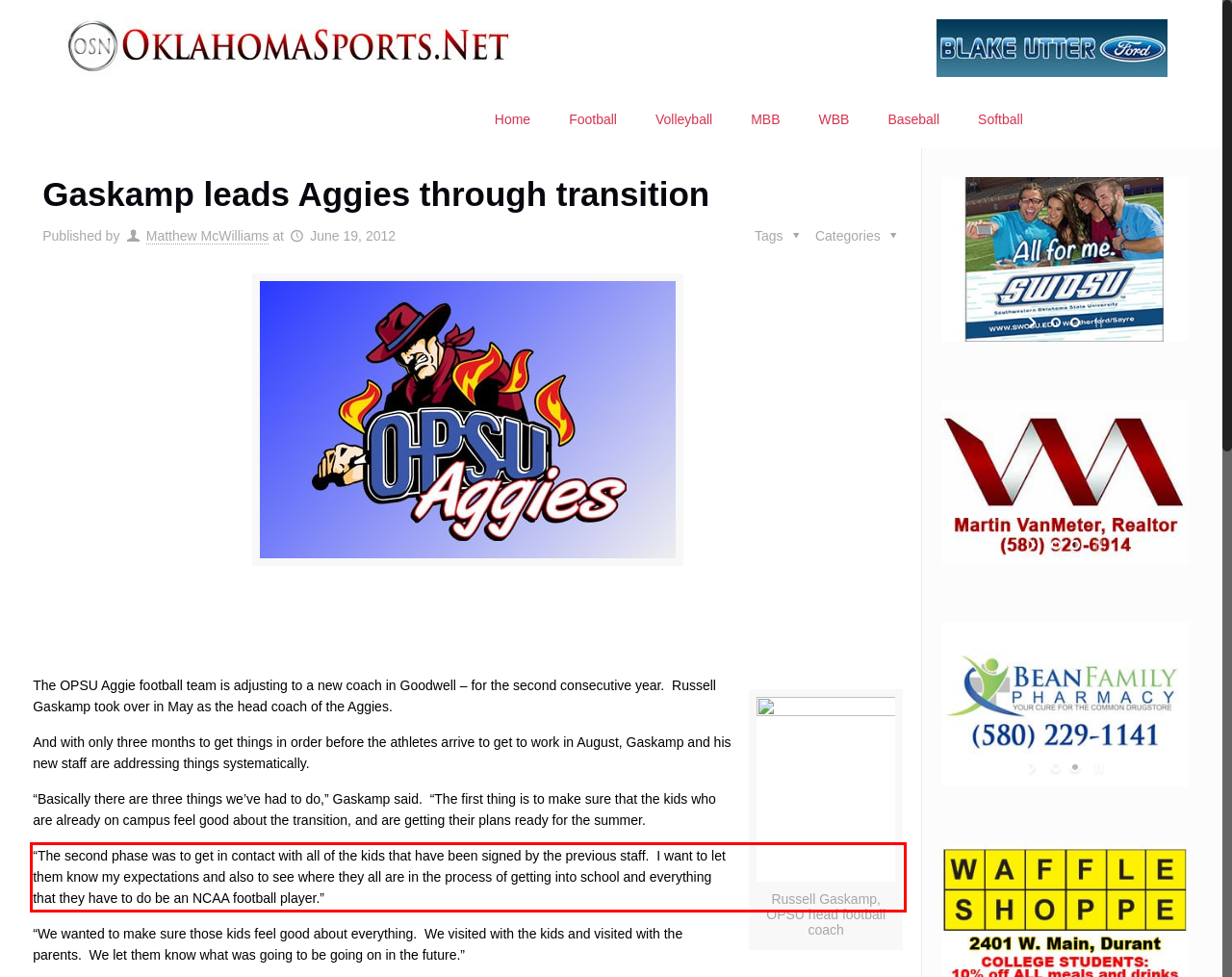Please examine the webpage screenshot containing a red bounding box and use OCR to recognize and output the text inside the red bounding box.

“The second phase was to get in contact with all of the kids that have been signed by the previous staff. I want to let them know my expectations and also to see where they all are in the process of getting into school and everything that they have to do be an NCAA football player.”